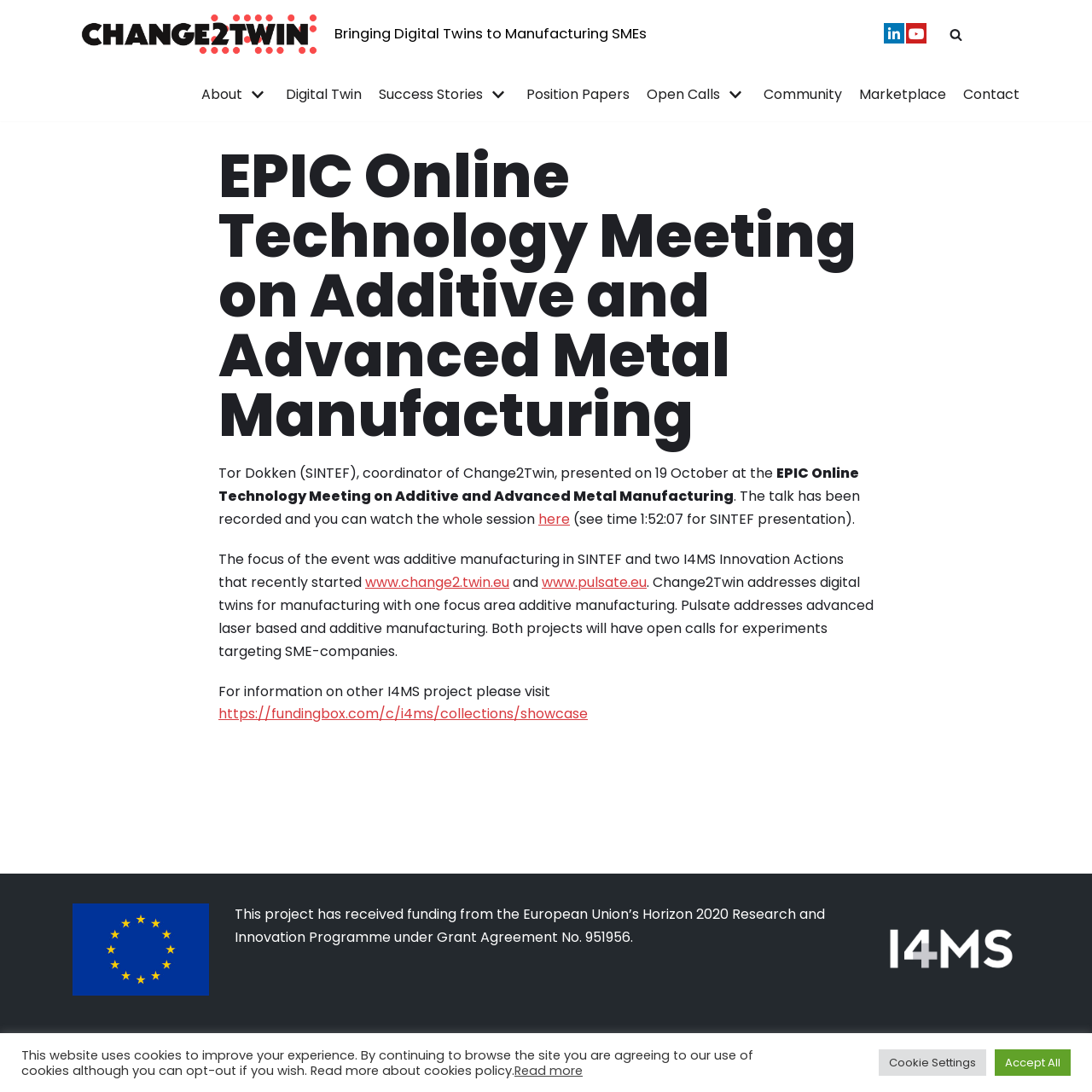Locate the bounding box coordinates of the element to click to perform the following action: 'Click on the LinkedIn icon'. The coordinates should be given as four float values between 0 and 1, in the form of [left, top, right, bottom].

[0.809, 0.021, 0.828, 0.04]